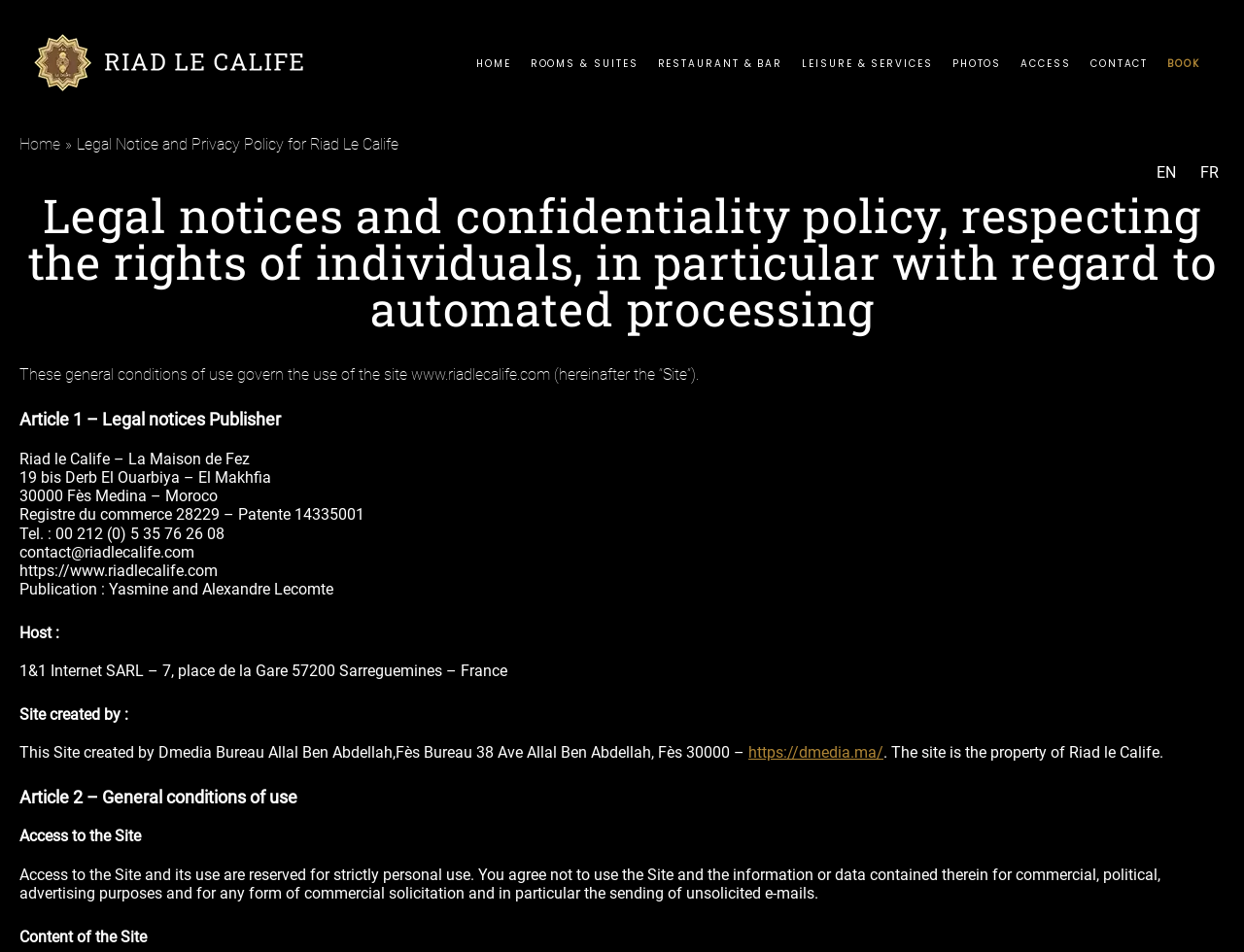What is the language of the site?
Using the image, respond with a single word or phrase.

EN or FR